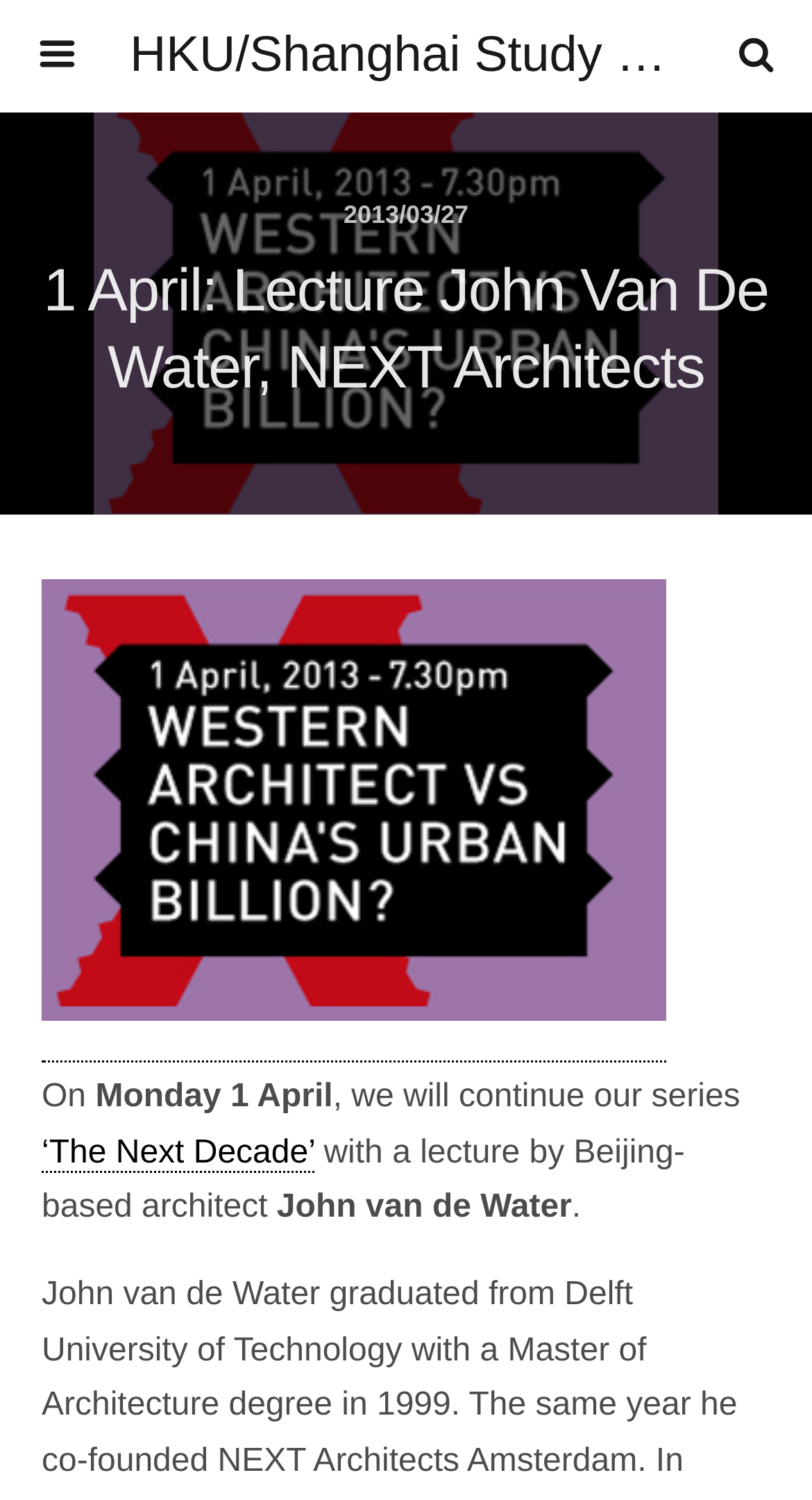Given the element description name="submit" value="Search", specify the bounding box coordinates of the corresponding UI element in the format (top-left x, top-left y, bottom-right x, bottom-right y). All values must be between 0 and 1.

[0.767, 0.082, 0.947, 0.115]